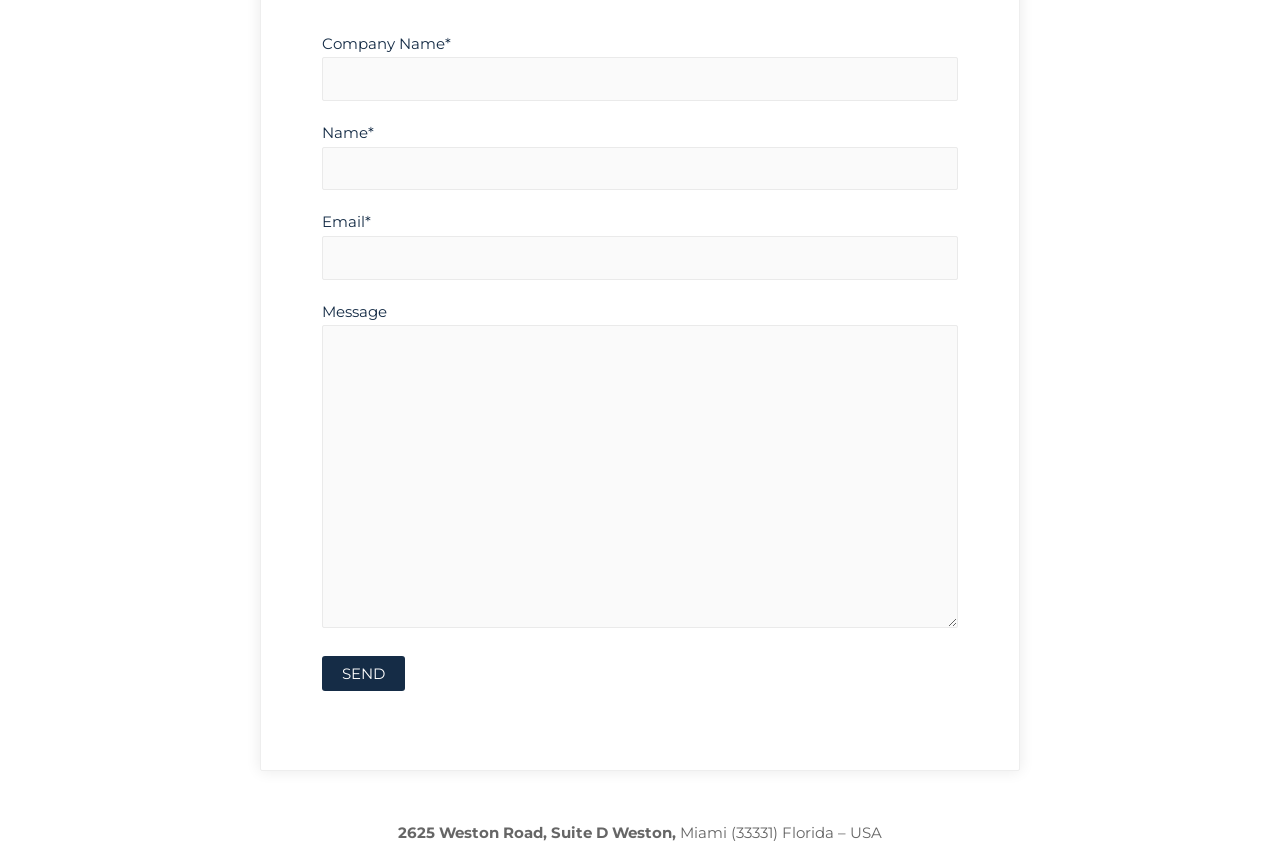Provide the bounding box coordinates of the HTML element described by the text: "value="SEND"".

[0.251, 0.769, 0.316, 0.81]